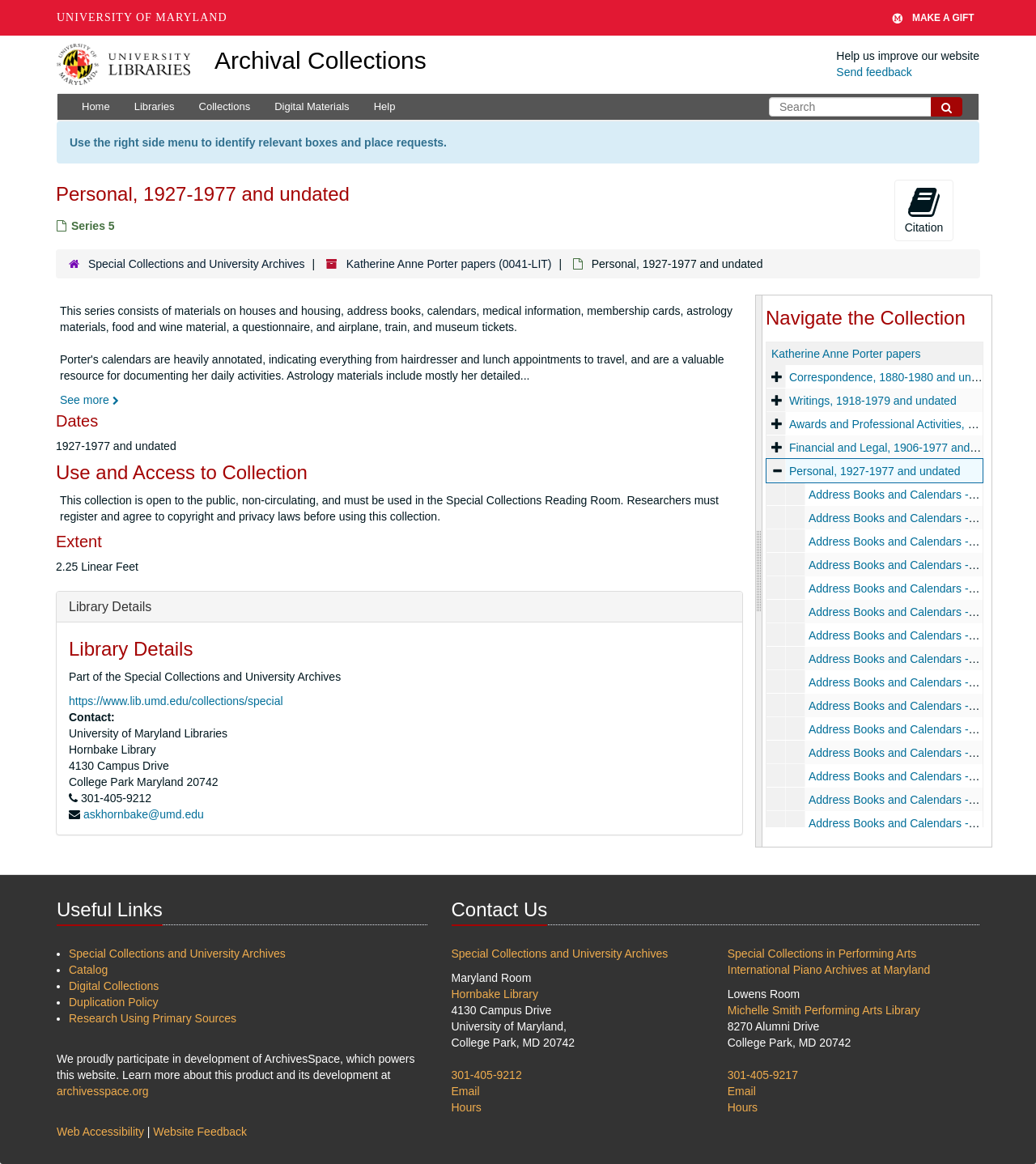Create an elaborate caption that covers all aspects of the webpage.

This webpage is about the archival collection "Personal, 1927-1977 and undated" at the University of Maryland Libraries. At the top, there is a navigation menu with links to "Home", "Libraries", "Collections", "Digital Materials", and "Help". Below this menu, there is a search bar and a button to search the archives.

The main content of the page is divided into several sections. The first section displays the title "Personal, 1927-1977 and undated" and a brief description of the series. Below this, there is a section with links to "Special Collections and University Archives" and "Katherine Anne Porter papers".

The next section provides more information about the collection, including its dates, use and access, extent, and library details. The dates section specifies that the collection spans from 1927 to 1977 and is undated. The use and access section explains that the collection is open to the public, non-circulating, and must be used in the Special Collections Reading Room. The extent section states that the collection consists of 2.25 Linear Feet. The library details section provides contact information for the University of Maryland Libraries, including the address, phone number, and email.

The page also features a hierarchical navigation menu on the right side, which allows users to navigate through the collection. This menu includes links to "Correspondence", "Writings", "Awards and Professional Activities", "Financial and Legal", and "Personal", among others. Each of these links expands to reveal more specific subcategories, such as "Address Books and Calendars" under "Personal".

Additionally, there are several buttons and links throughout the page that allow users to perform actions such as searching the archives, requesting materials, and accessing more information about the collection.